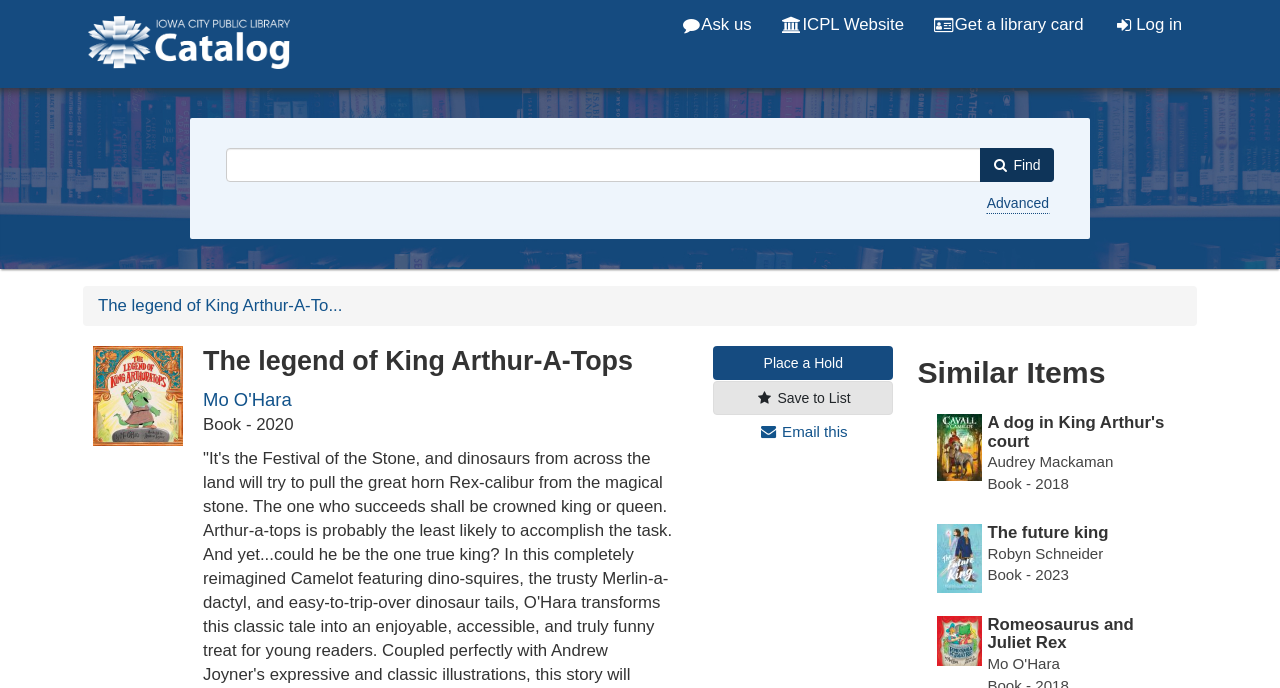Find the bounding box of the web element that fits this description: "Advanced".

[0.77, 0.279, 0.82, 0.311]